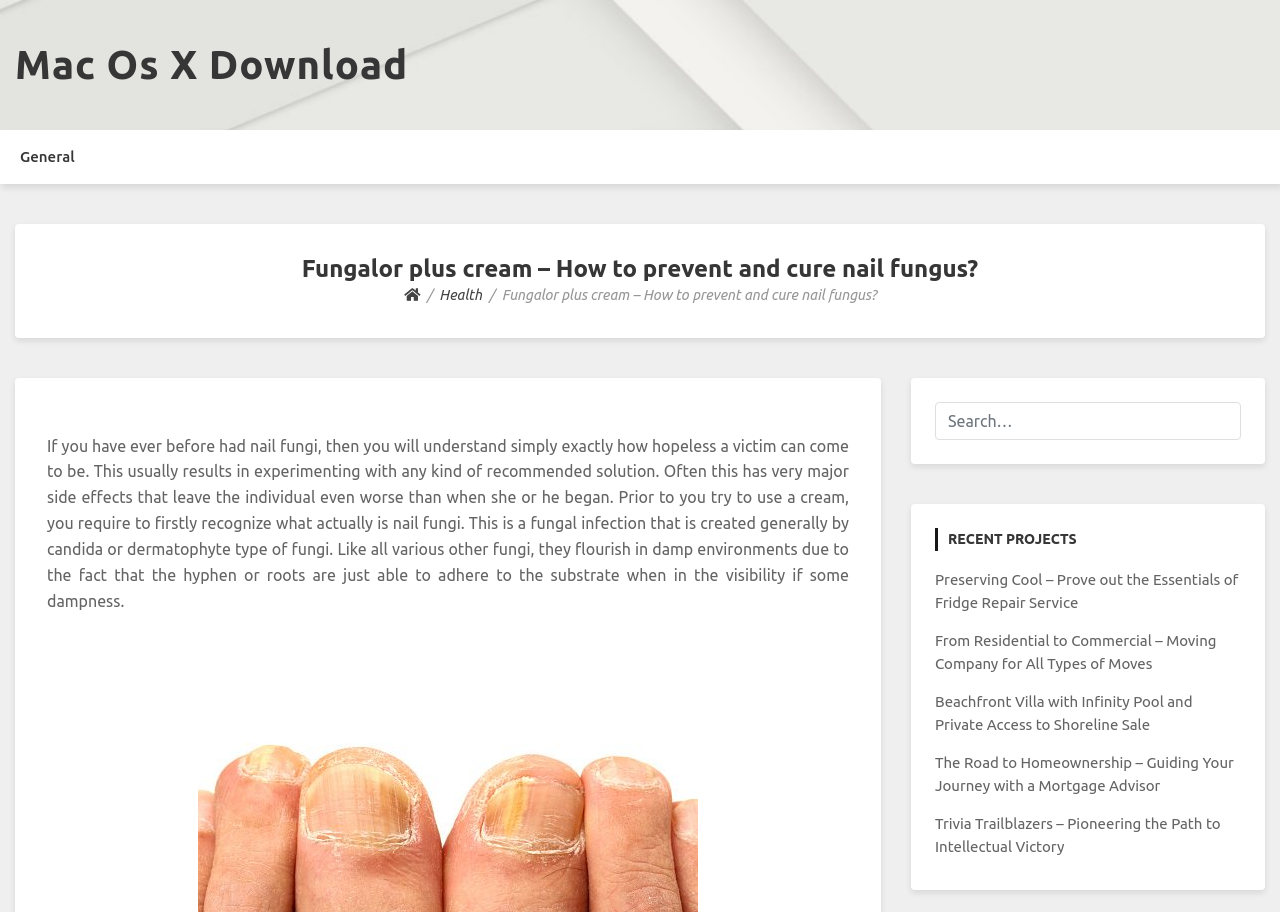Find the bounding box coordinates of the element I should click to carry out the following instruction: "Explore Beachfront Villa with Infinity Pool".

[0.73, 0.76, 0.932, 0.803]